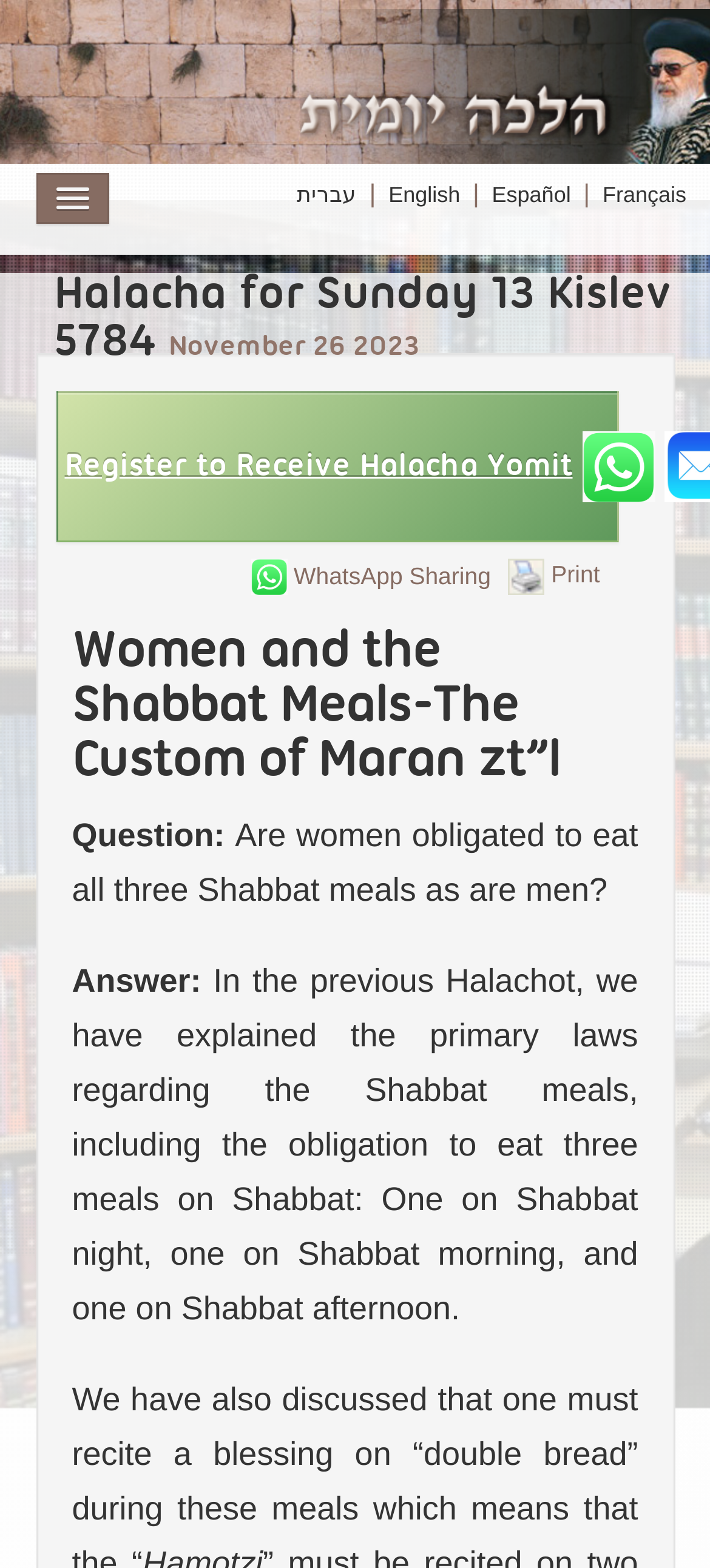Determine the bounding box coordinates of the section to be clicked to follow the instruction: "Contact the chair, Ms Deborah Jackson". The coordinates should be given as four float numbers between 0 and 1, formatted as [left, top, right, bottom].

None